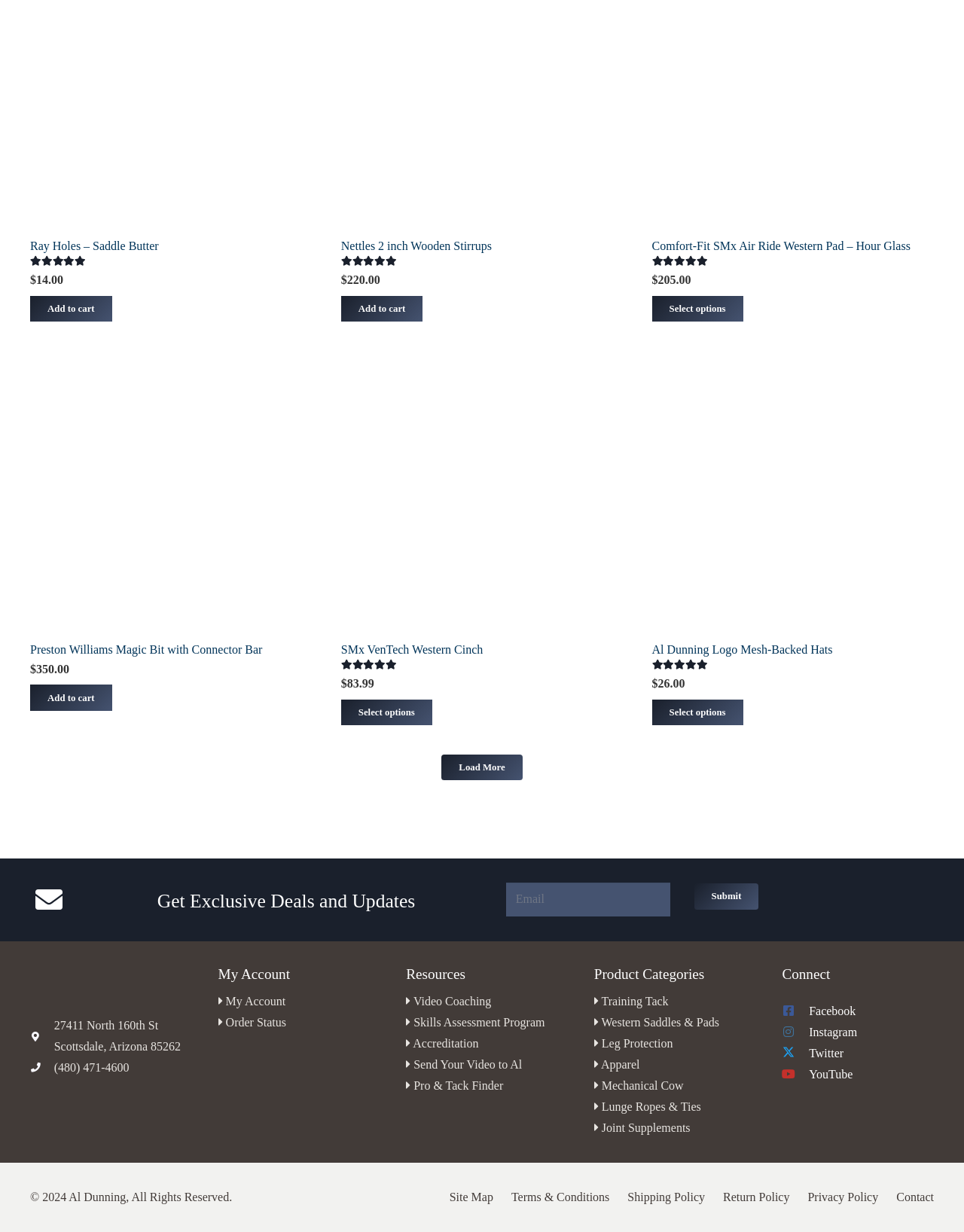What is the price of Ray Holes – Saddle Butter?
Respond with a short answer, either a single word or a phrase, based on the image.

$14.00